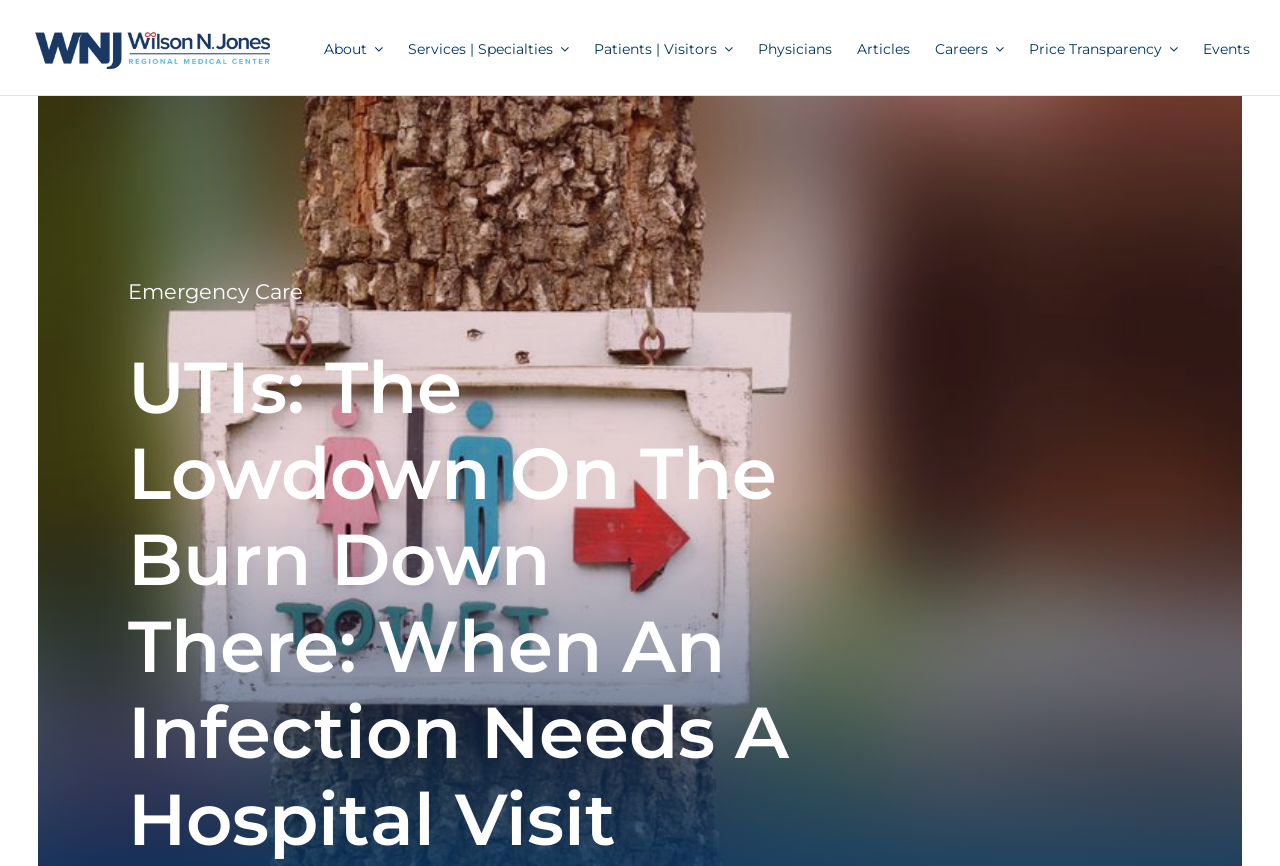What is the logo of the medical center?
Based on the visual, give a brief answer using one word or a short phrase.

Wilson N. Jones Regional Medical Center Logo